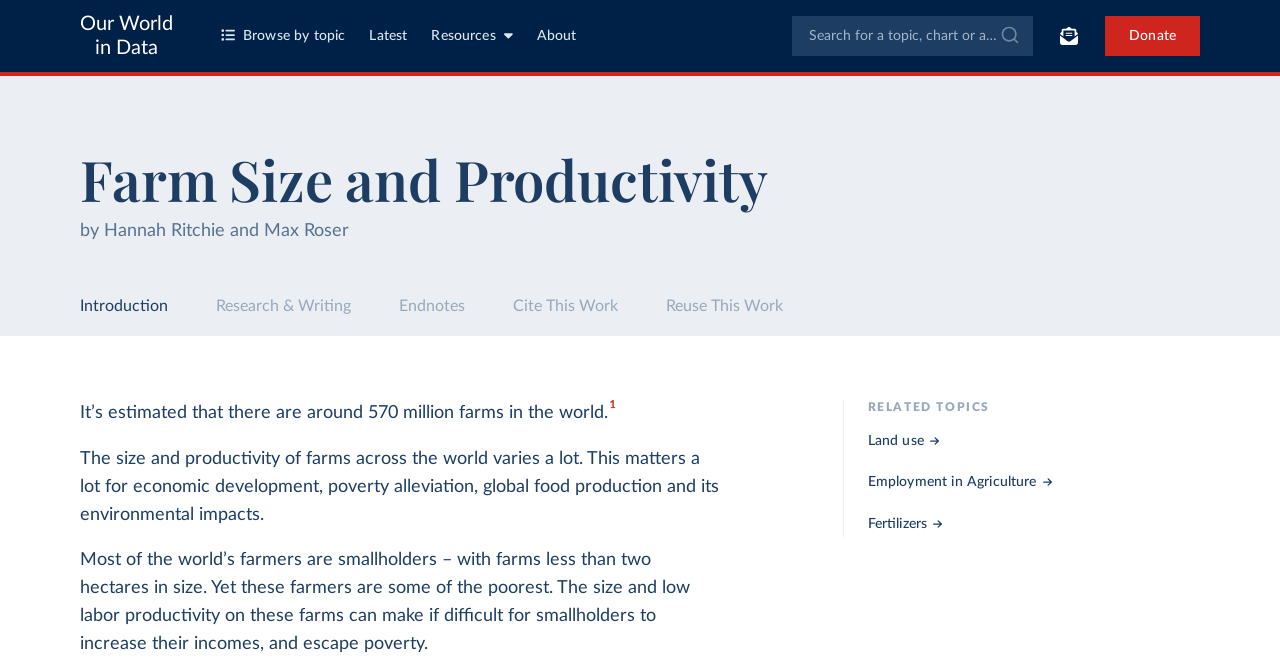Identify the bounding box coordinates of the specific part of the webpage to click to complete this instruction: "Read the introduction".

[0.062, 0.451, 0.131, 0.475]